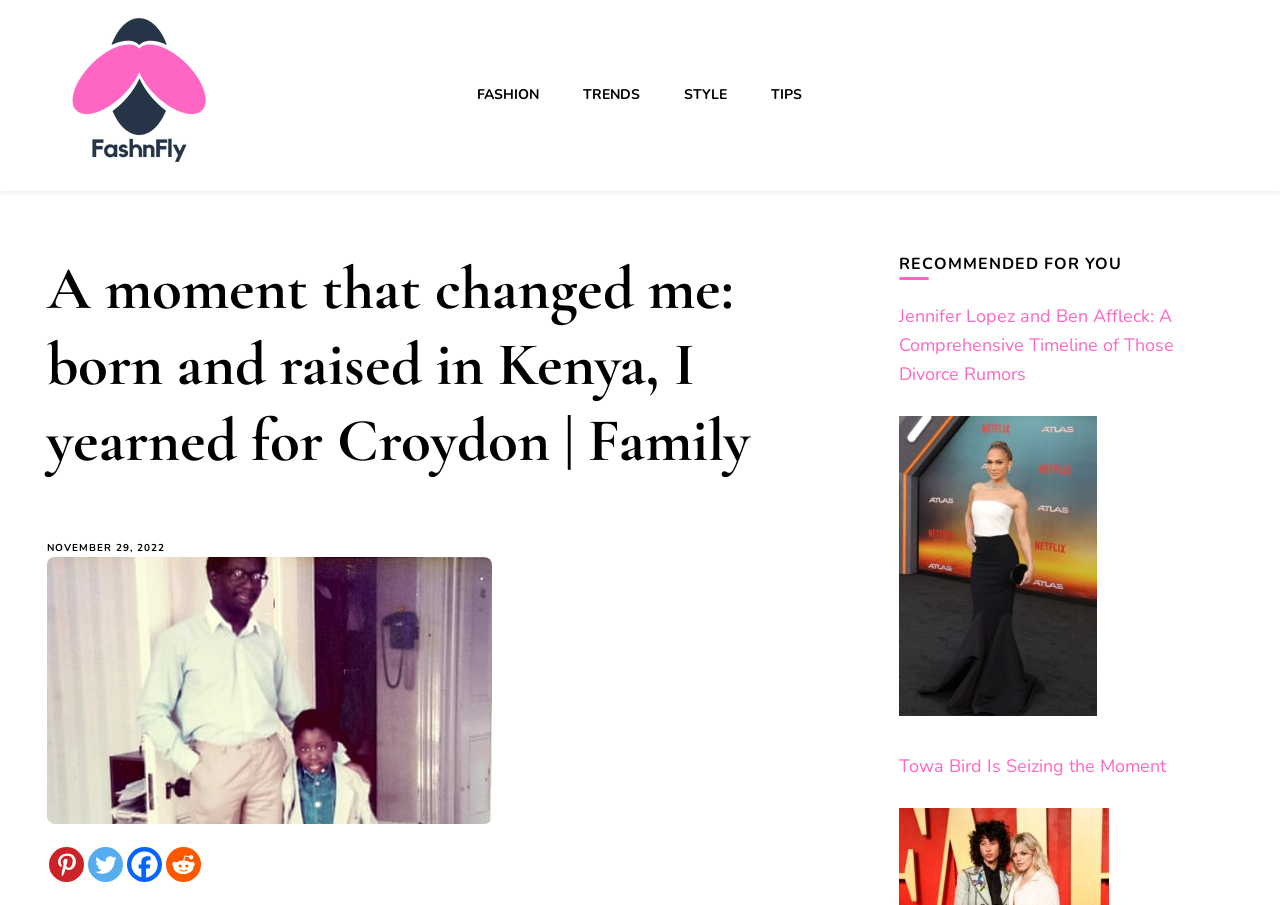Please specify the bounding box coordinates for the clickable region that will help you carry out the instruction: "Click on Fashnfly logo".

[0.05, 0.018, 0.167, 0.193]